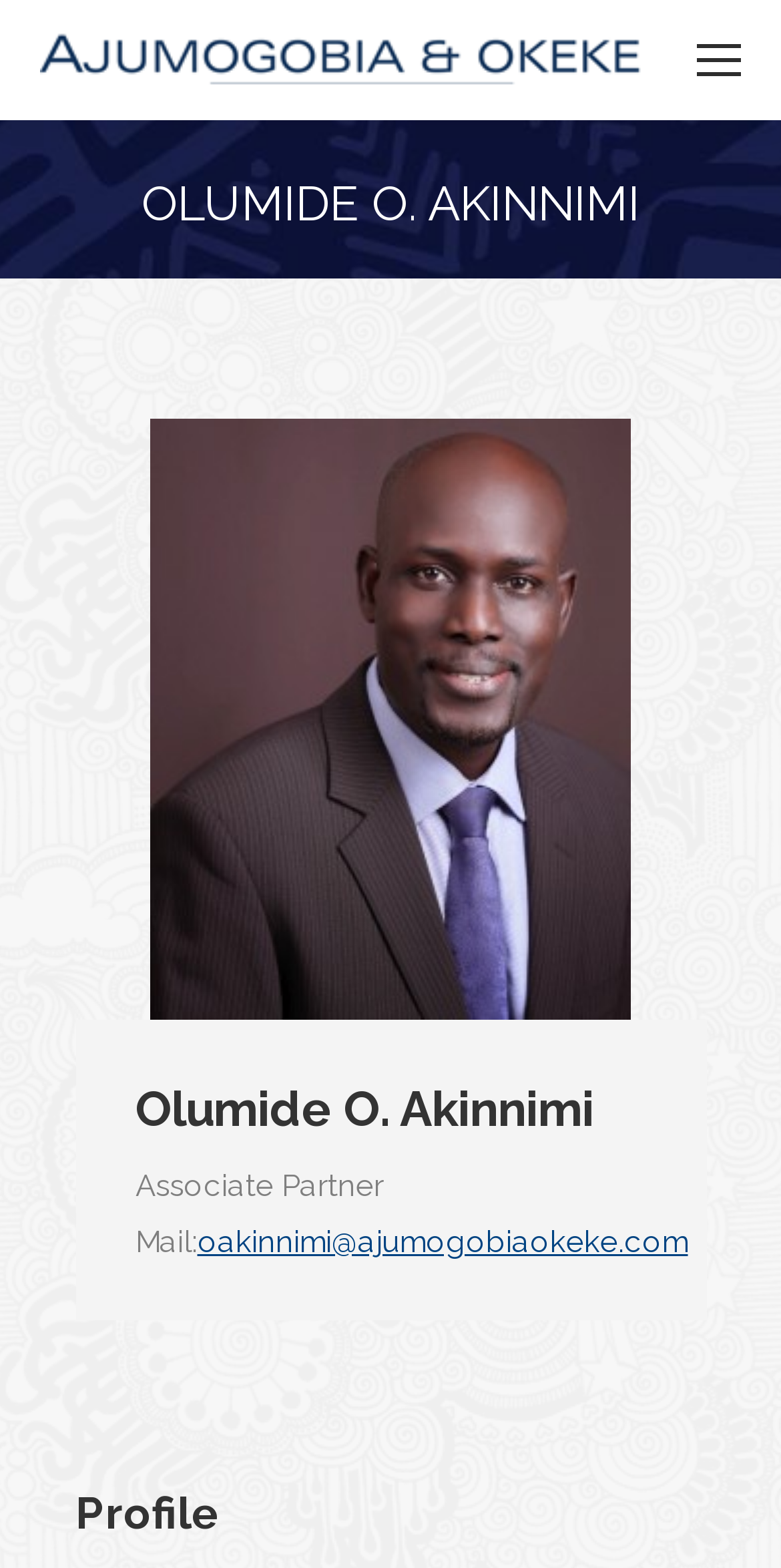What is the purpose of the icon at the top right corner? Using the information from the screenshot, answer with a single word or phrase.

Mobile menu icon